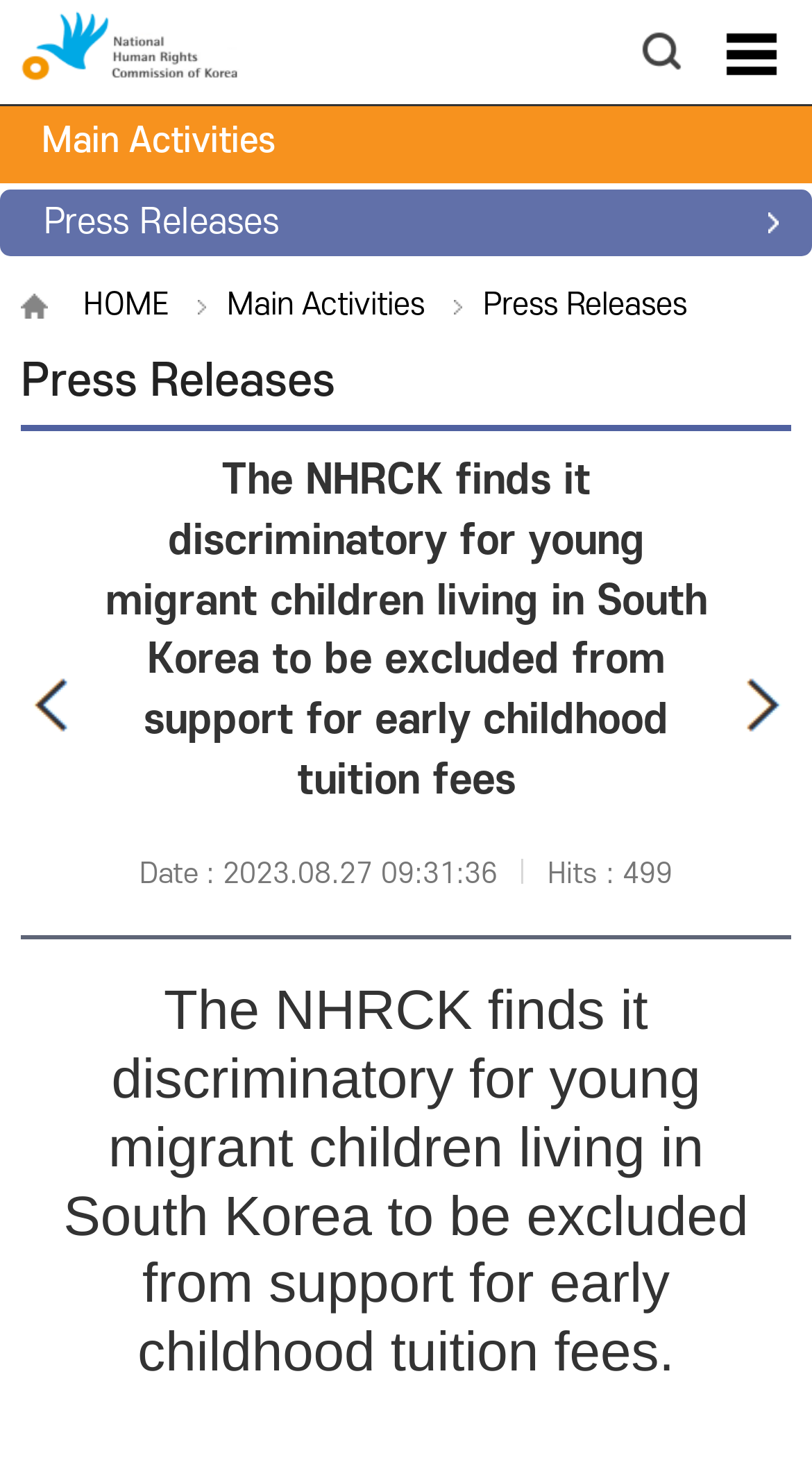Locate the coordinates of the bounding box for the clickable region that fulfills this instruction: "view the next post".

[0.897, 0.449, 0.974, 0.505]